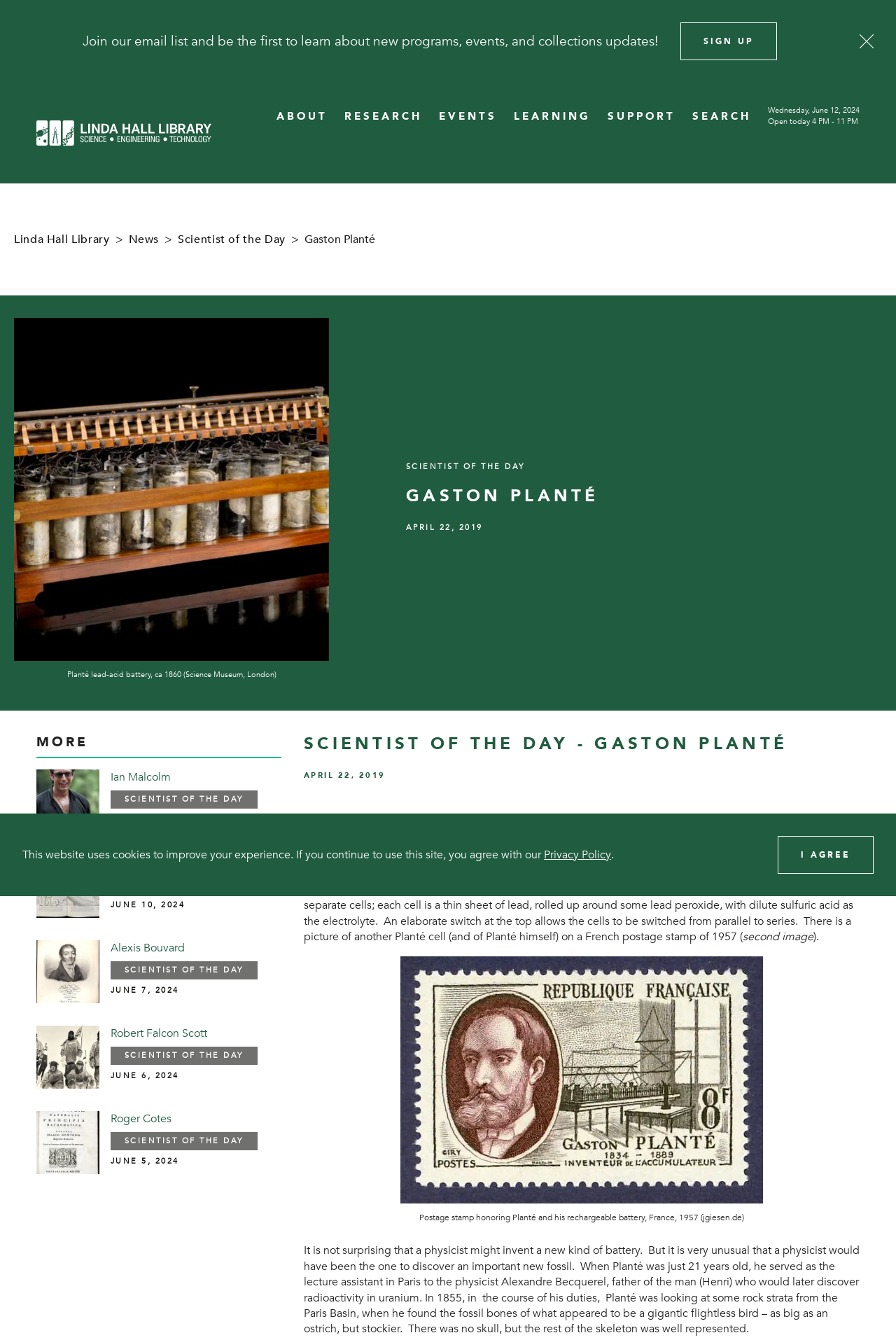Create a detailed narrative of the webpage’s visual and textual elements.

The webpage is about Gaston Planté, a French physicist, and is part of the "Scientist of the Day" series on the Linda Hall Library website. At the top, there is a header section with a logo, navigation buttons, and a search bar. Below this, there is a section with a link to join the library's email list and a button to close the section.

The main content of the page is divided into two columns. The left column has a navigation menu with links to different sections of the website, including "About", "Research", "Events", "Learning", and "Support". Below this, there is a section with a breadcrumb trail showing the current page's location within the website.

The right column has a large image of a lead-acid battery, which was invented by Planté. Below this, there is a heading with the title "Scientist of the Day - Gaston Planté" and a paragraph of text describing Planté's life and achievements. The text mentions that Planté was born on April 22, 1834, and made important discoveries in two unrelated fields: the invention of the lead-acid battery and the discovery of a new fossil.

There are several images on the page, including a picture of Planté, an image of a French postage stamp honoring Planté and his rechargeable battery, and an image of a fossilized bird skeleton. There are also links to other "Scientist of the Day" pages, featuring Ian Malcolm, E. O. Wilson, Alexis Bouvard, Robert Falcon Scott, and Roger Cotes.

At the bottom of the page, there is a section with a message about the website's use of cookies and a link to the privacy policy. There is also a button to agree to the use of cookies.